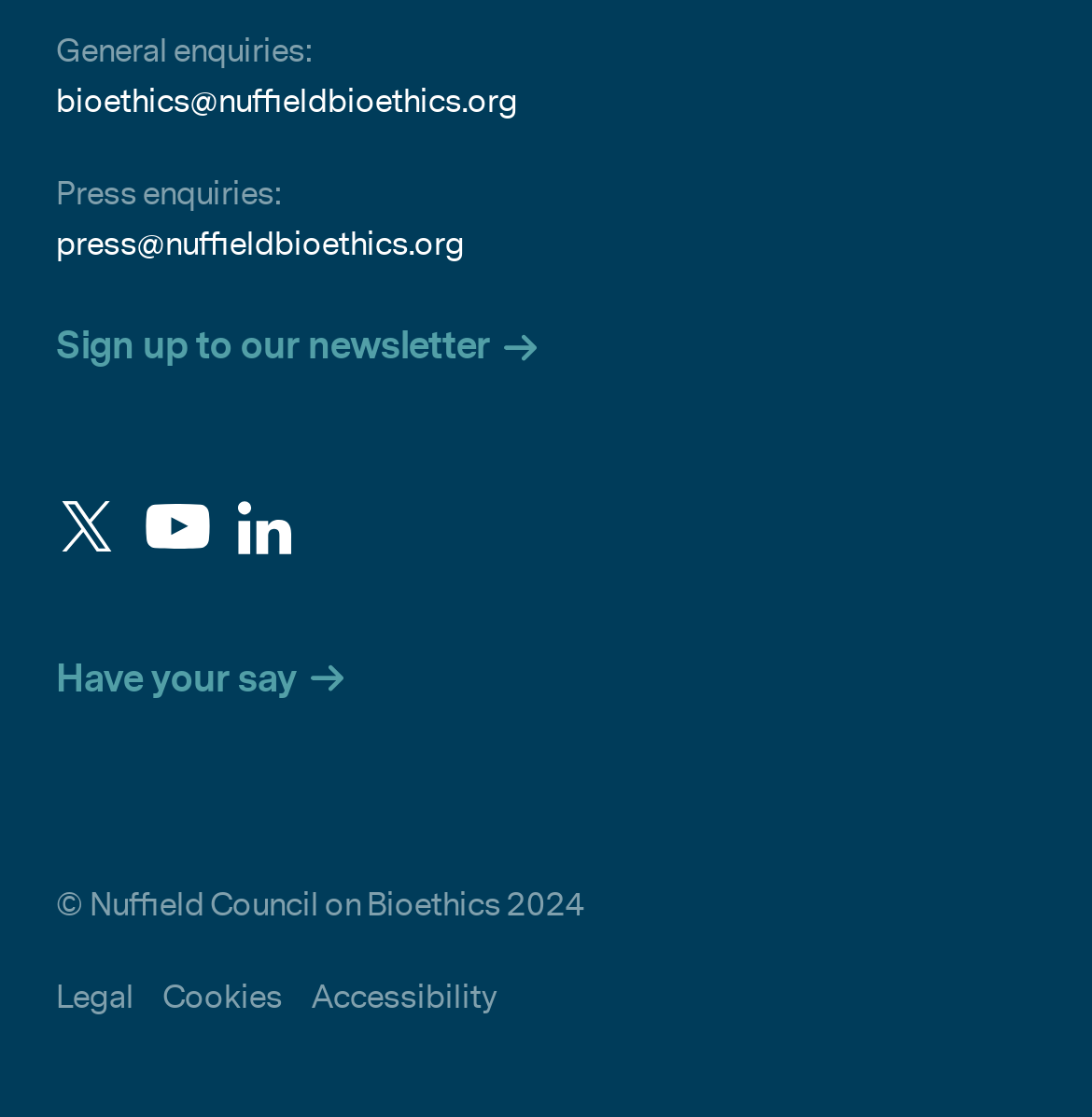Please answer the following query using a single word or phrase: 
What social media platforms can you follow Nuffield Council on Bioethics on?

Twitter, Youtube, LinkedIn